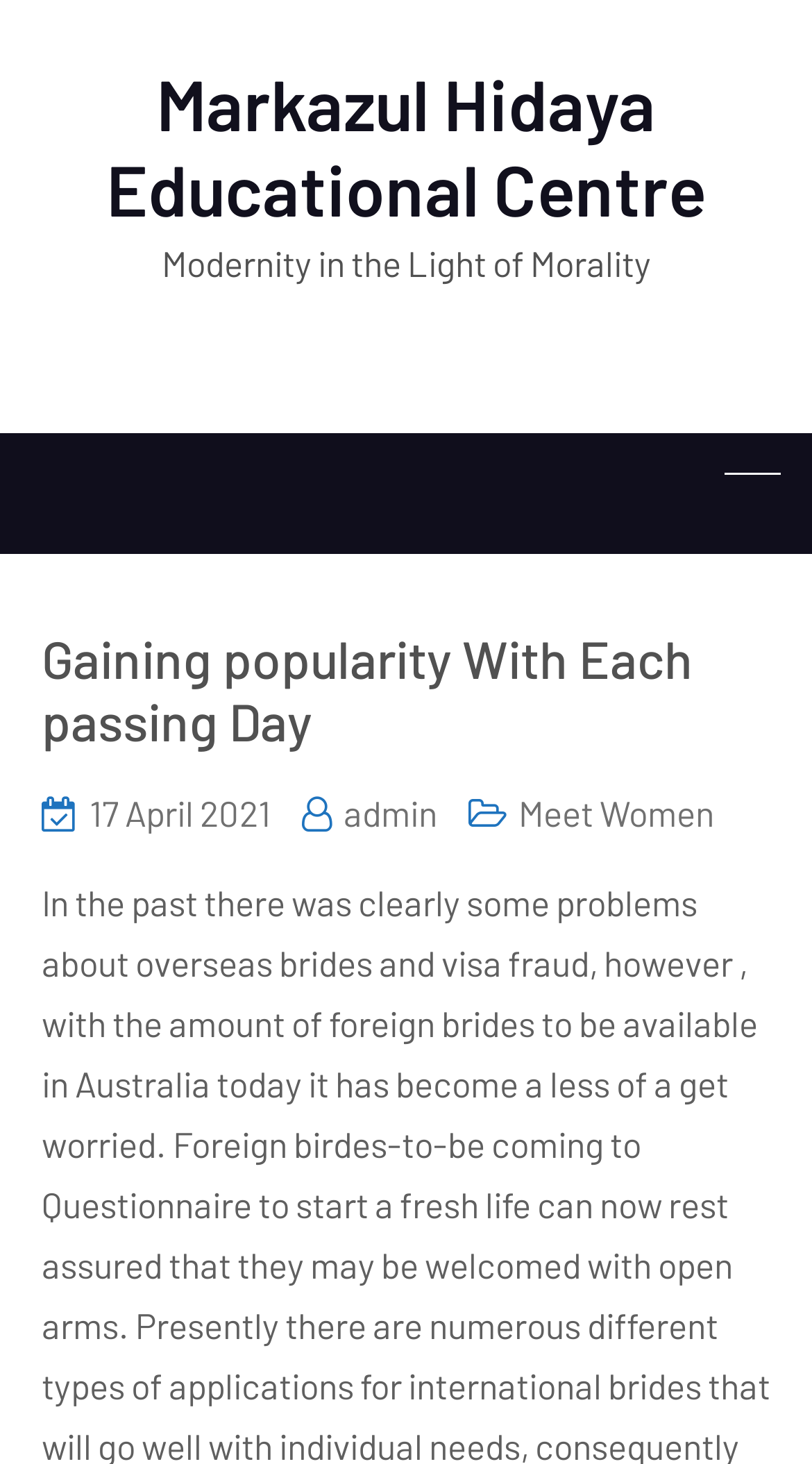Given the element description, predict the bounding box coordinates in the format (top-left x, top-left y, bottom-right x, bottom-right y). Make sure all values are between 0 and 1. Here is the element description: 17 April 202122 September 2021

[0.11, 0.54, 0.333, 0.568]